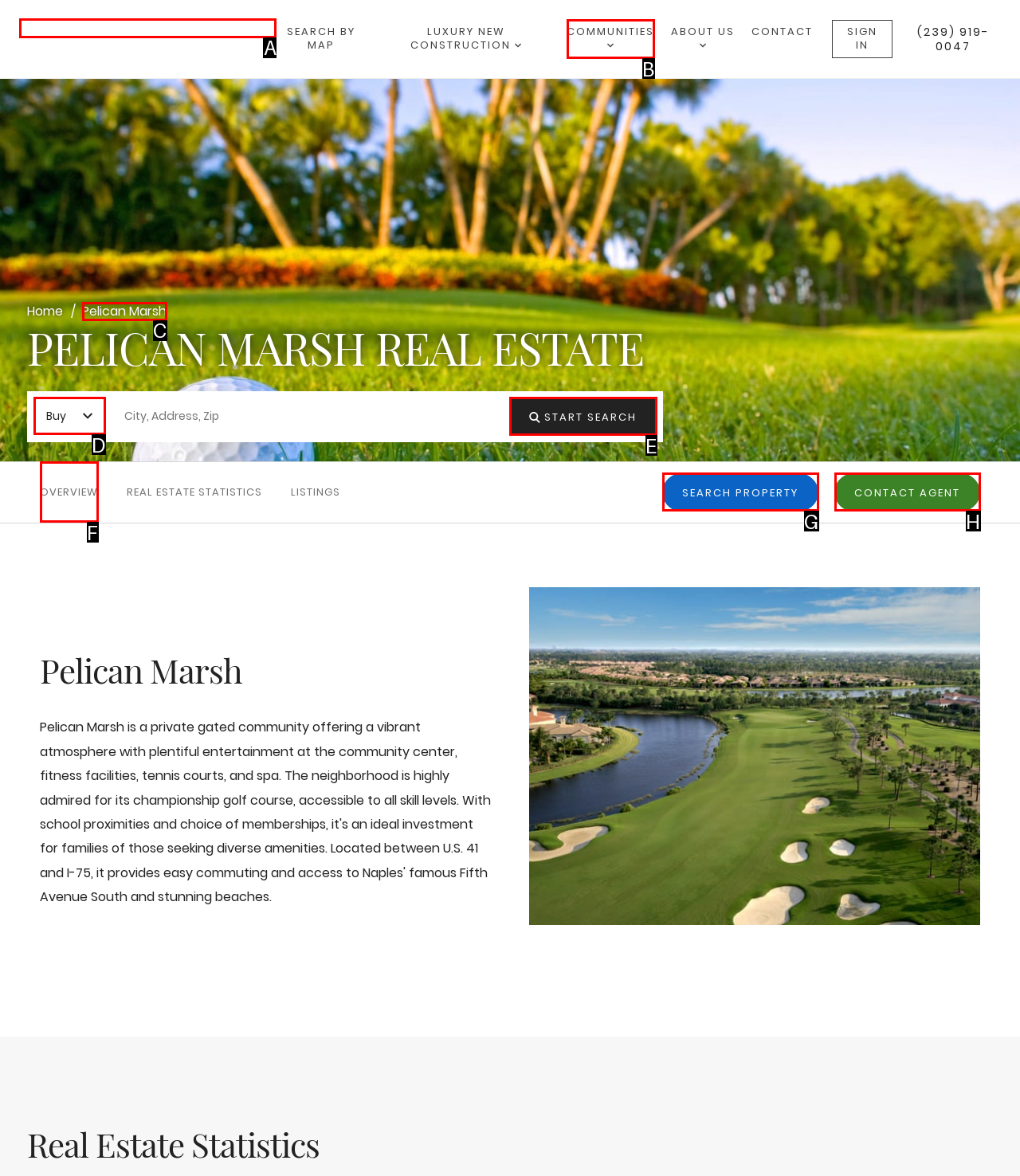Choose the correct UI element to click for this task: Click the 'this page' link Answer using the letter from the given choices.

None